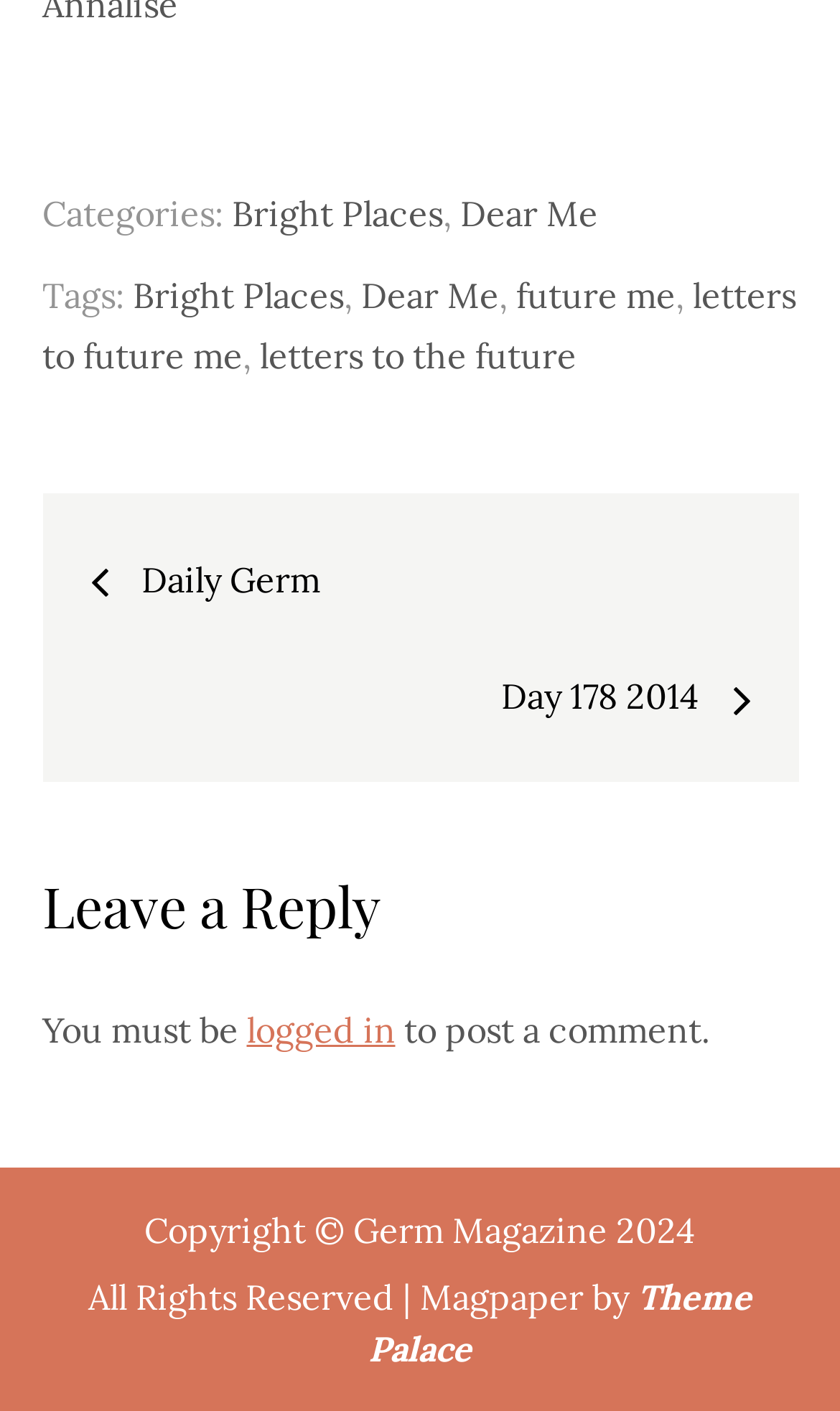Who is the copyright holder of the webpage?
Please answer the question with as much detail and depth as you can.

At the bottom of the webpage, there is a copyright notice that states 'Copyright © Germ Magazine 2024'. This indicates that Germ Magazine is the copyright holder of the webpage.